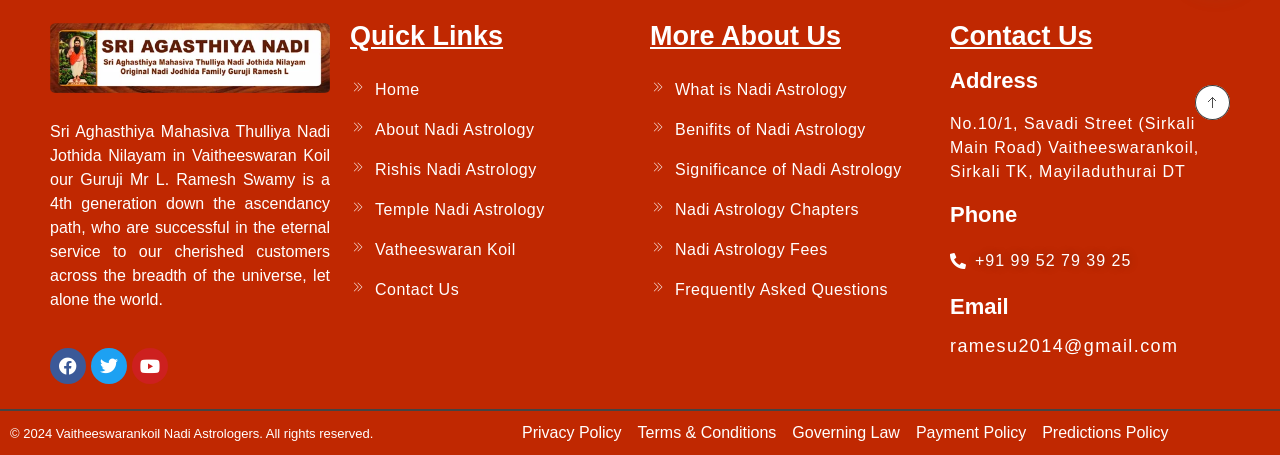Using the format (top-left x, top-left y, bottom-right x, bottom-right y), provide the bounding box coordinates for the described UI element. All values should be floating point numbers between 0 and 1: Temple Nadi Astrology

[0.273, 0.417, 0.492, 0.505]